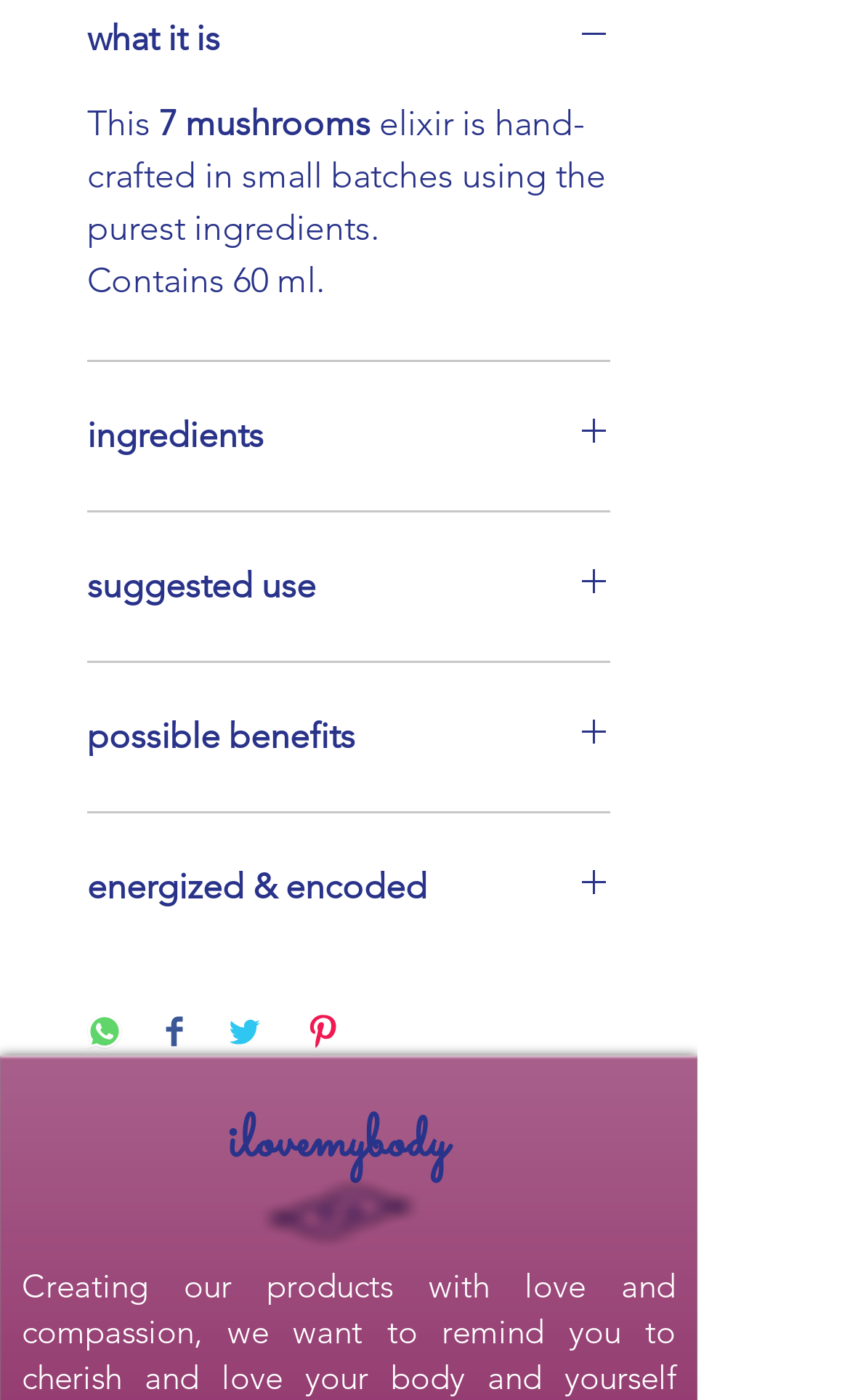Pinpoint the bounding box coordinates of the clickable area needed to execute the instruction: "Visit ilovemybody". The coordinates should be specified as four float numbers between 0 and 1, i.e., [left, top, right, bottom].

[0.269, 0.786, 0.526, 0.847]